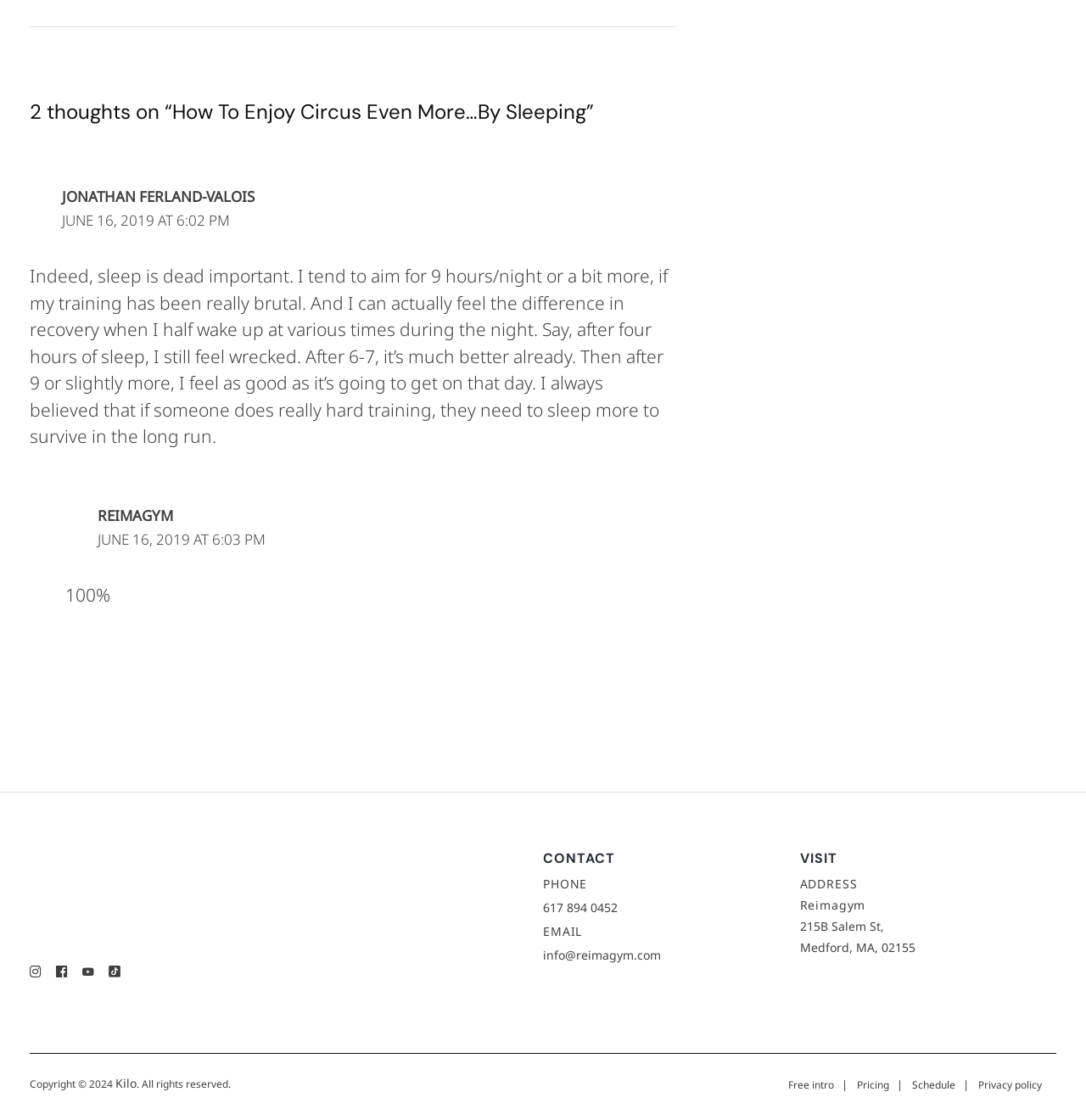Please provide a brief answer to the following inquiry using a single word or phrase:
What is the copyright year?

2024